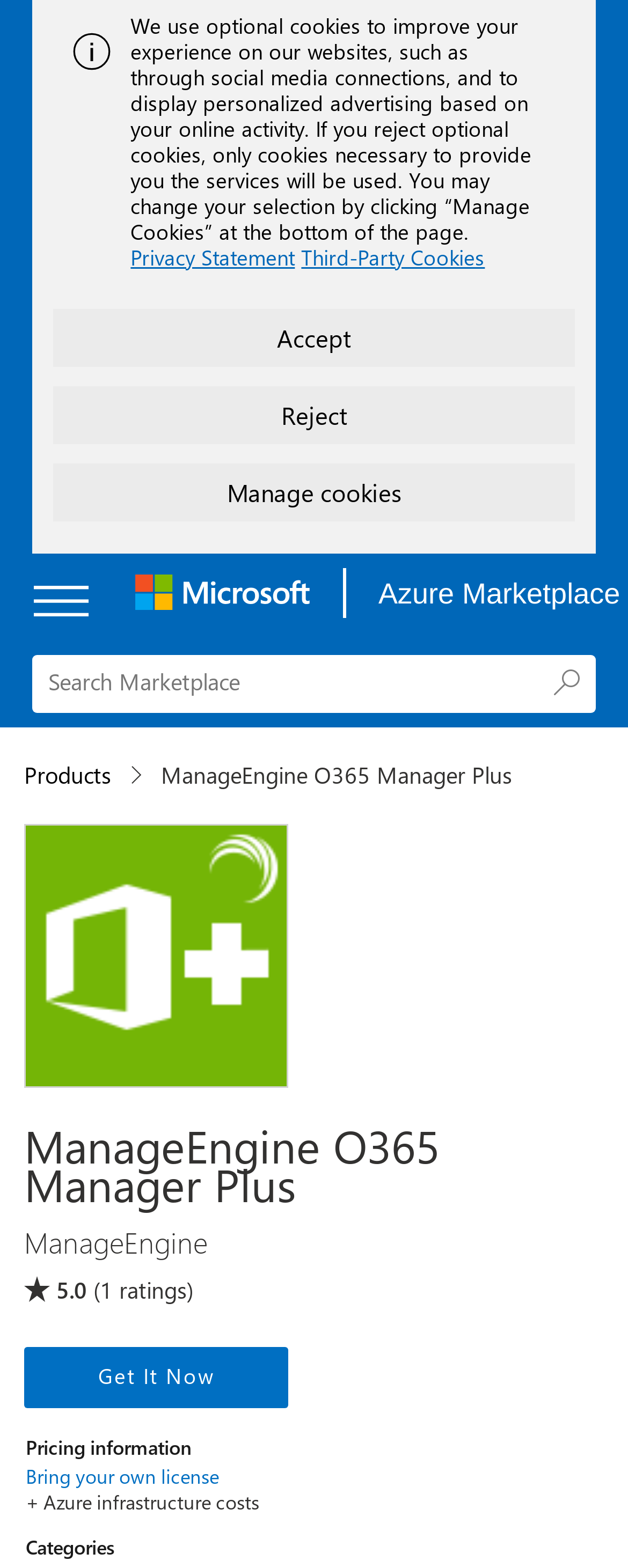For the following element description, predict the bounding box coordinates in the format (top-left x, top-left y, bottom-right x, bottom-right y). All values should be floating point numbers between 0 and 1. Description: Search

[0.856, 0.418, 0.949, 0.453]